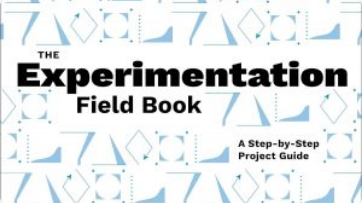What is the subtitle of the book?
Provide an in-depth and detailed explanation in response to the question.

Below the main title, a subtitle reads 'A Step-by-Step Project Guide', indicating that the book offers practical insights and structured approaches for conducting experiments.